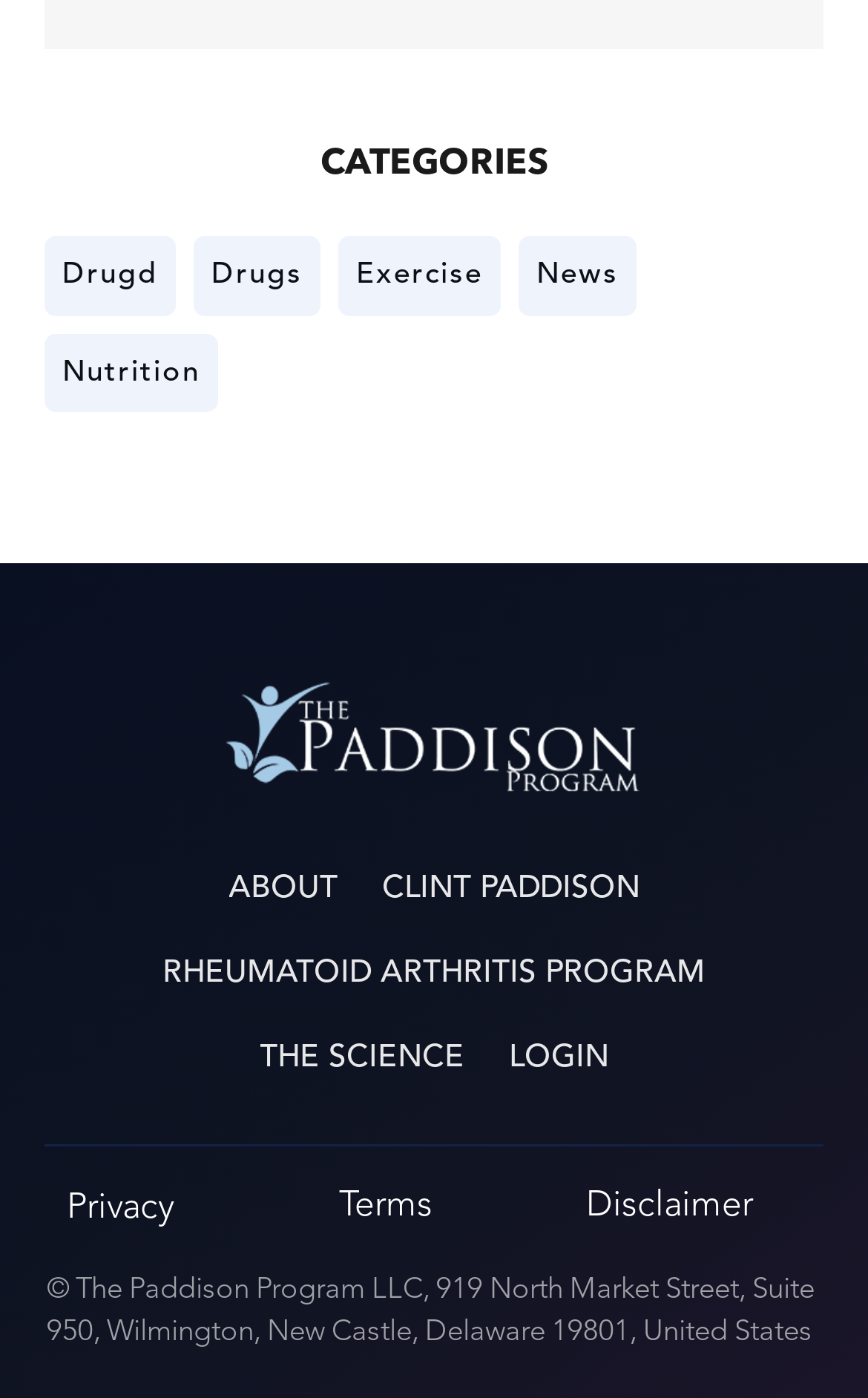Highlight the bounding box coordinates of the element you need to click to perform the following instruction: "Read the 'RHEUMATOID ARTHRITIS PROGRAM' information."

[0.187, 0.674, 0.813, 0.719]